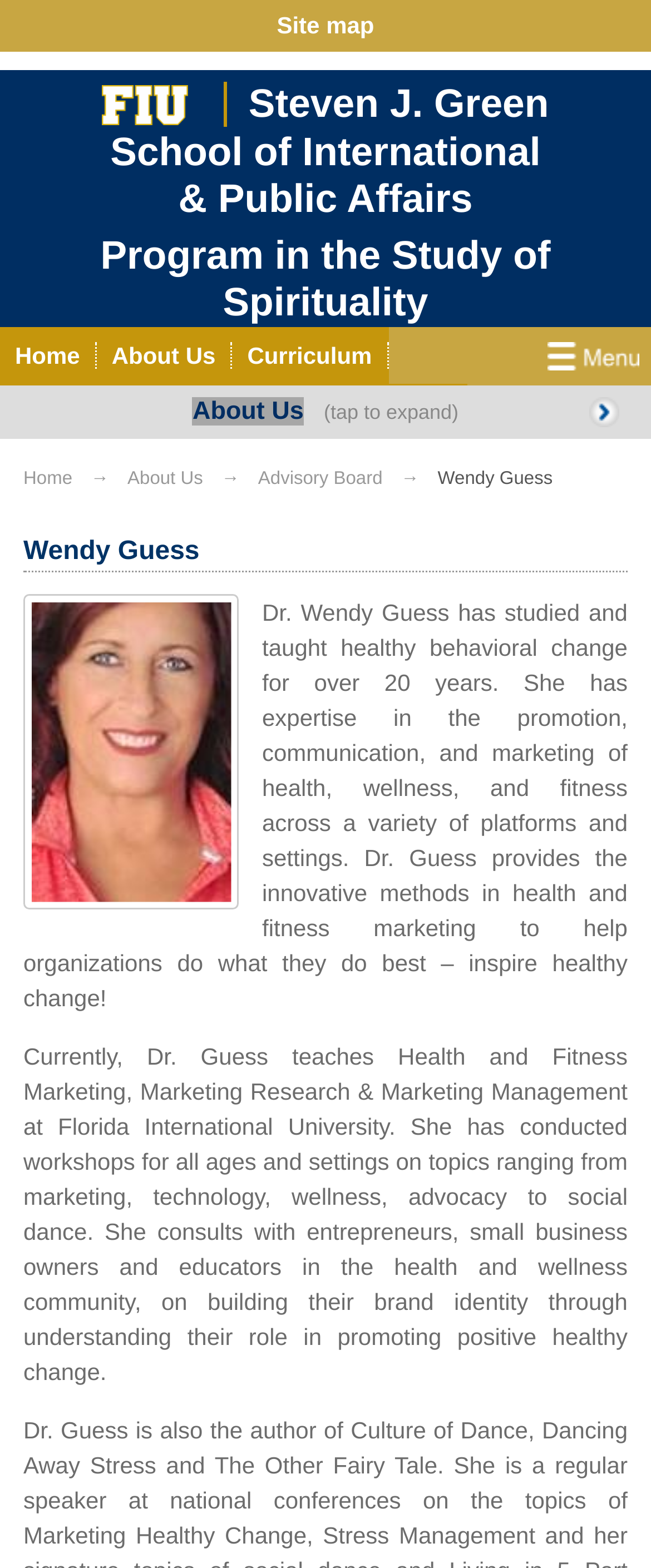Please determine the bounding box coordinates for the UI element described as: "Support the Program".

[0.0, 0.245, 0.408, 0.281]